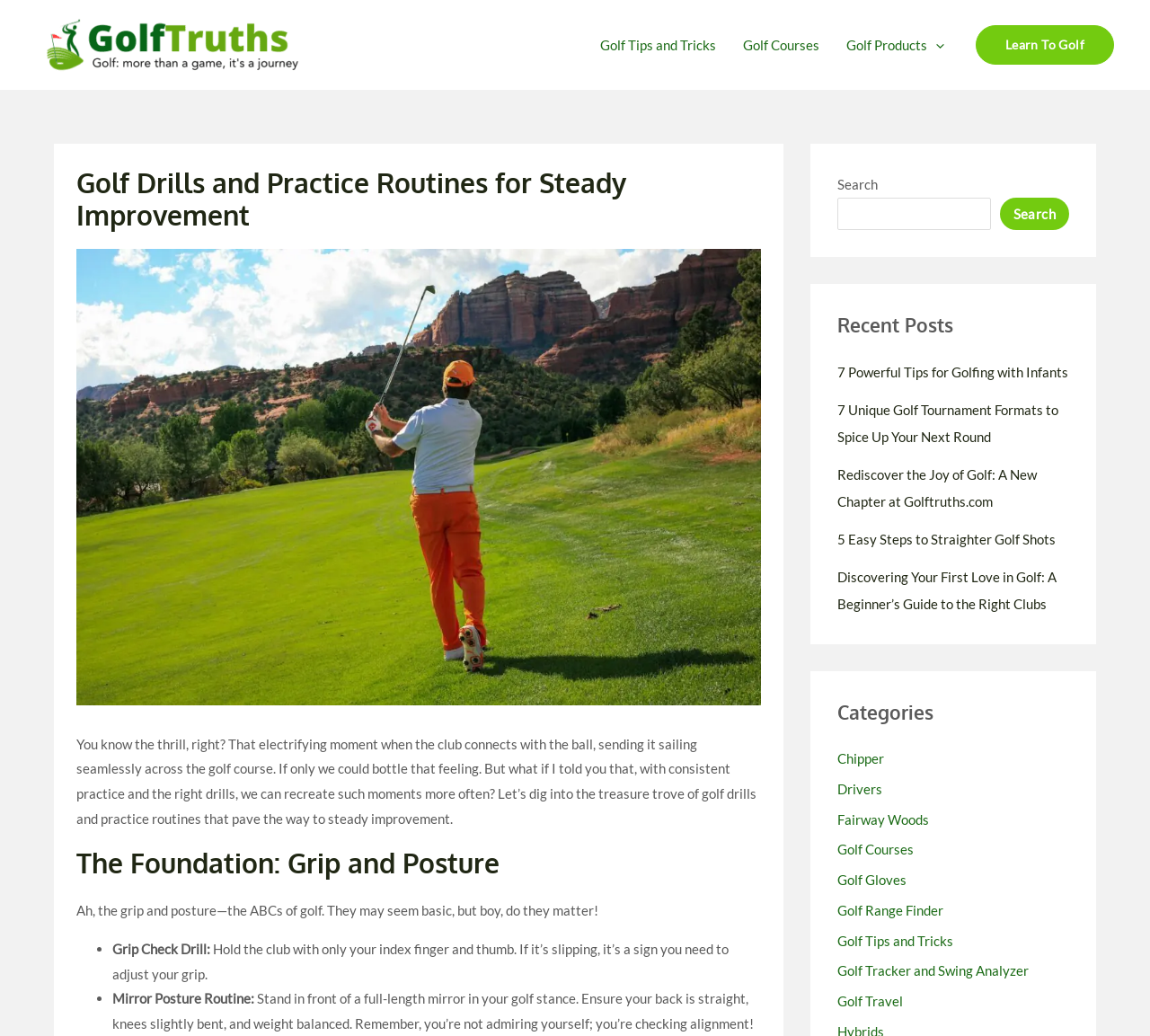Please answer the following question using a single word or phrase: 
What is the category of the link 'Fairway Woods'?

Golf